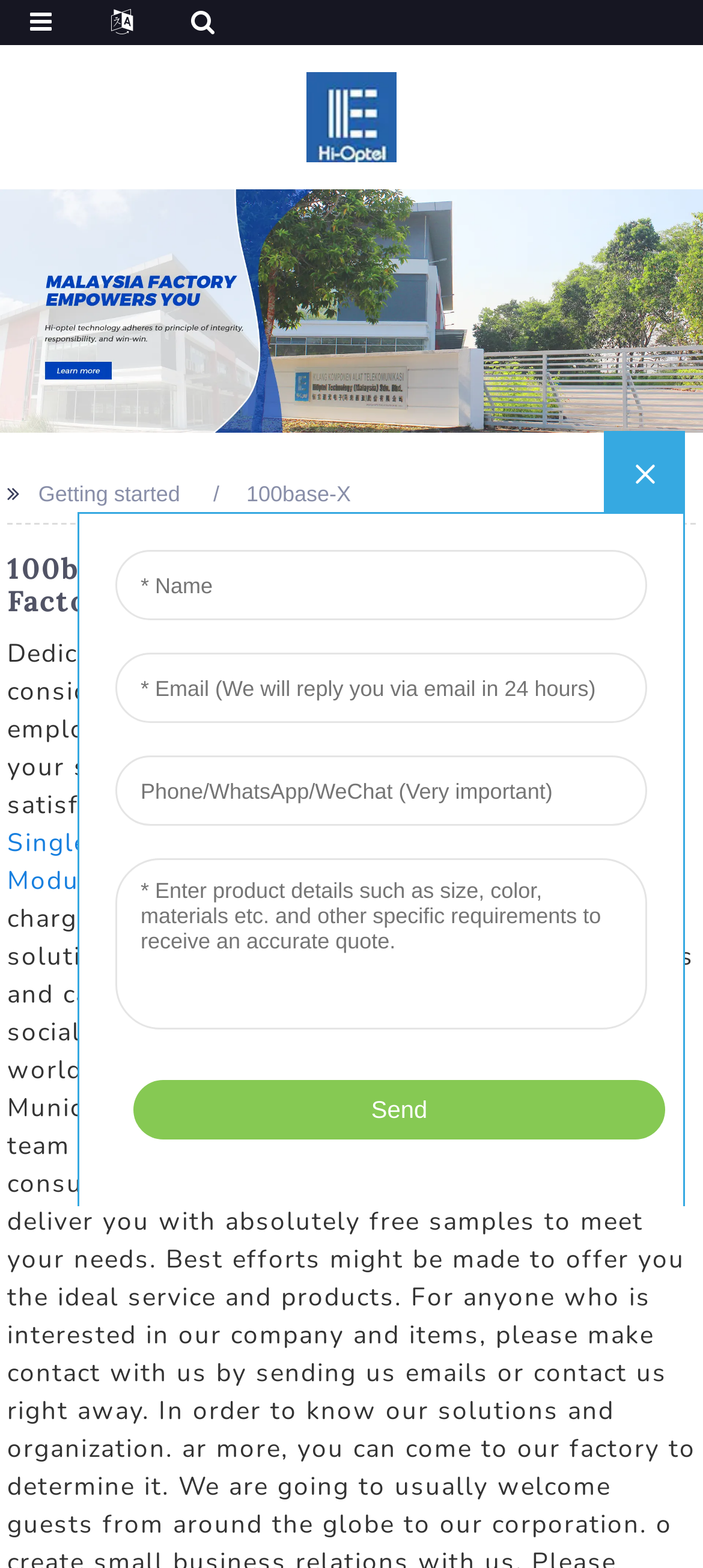Write an exhaustive caption that covers the webpage's main aspects.

The webpage appears to be a product page for 100base-X manufacturers, suppliers, and factories from China. At the top of the page, there is a logo of "Hi-Optel" on the right side, accompanied by a link to the company's website. Below the logo, there is a navigation link to "100G Product" on the left side, accompanied by an image.

The main content of the page starts with a heading that reads "100base-X - Manufacturers, Suppliers, Factory From China". Below the heading, there are two lines of text. The first line reads "Getting started" and "100base-X", which are positioned side by side. The second line is a paragraph that describes the company's commitment to high-quality management and customer satisfaction.

Below the paragraph, there are four links to related products, including "Gpon Sfp Module", "Single Strand Fiber Sfp", "Sfp Poe Switch", and "Sfp Fiber Module". These links are positioned horizontally, with the first and last links on the left and right sides, respectively, and the second and third links in the middle.

On the right side of the page, there is a figure that takes up most of the vertical space. It appears to be an iframe, but its content is not specified.